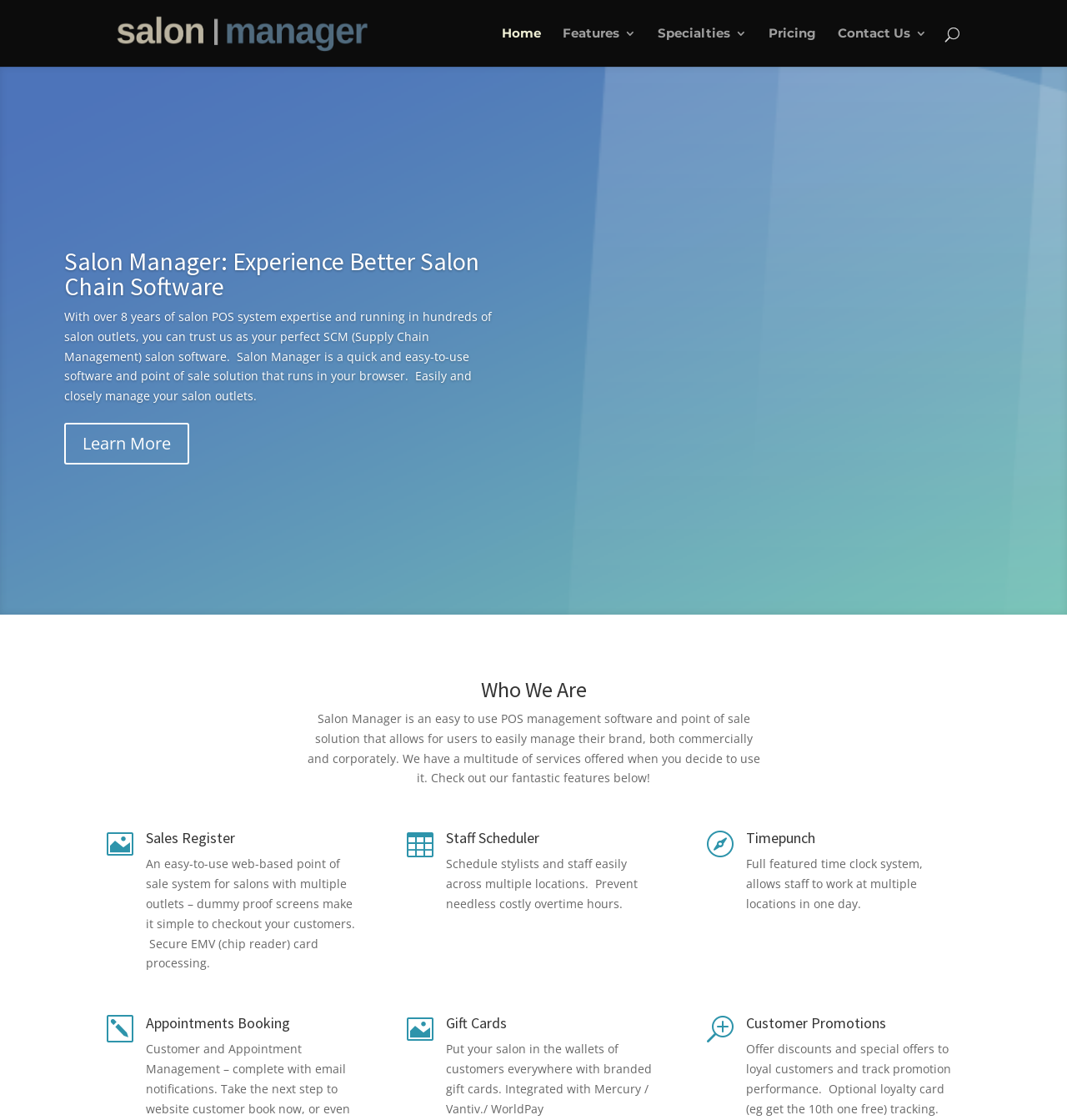Given the description: "Contact Us", determine the bounding box coordinates of the UI element. The coordinates should be formatted as four float numbers between 0 and 1, [left, top, right, bottom].

[0.785, 0.025, 0.869, 0.06]